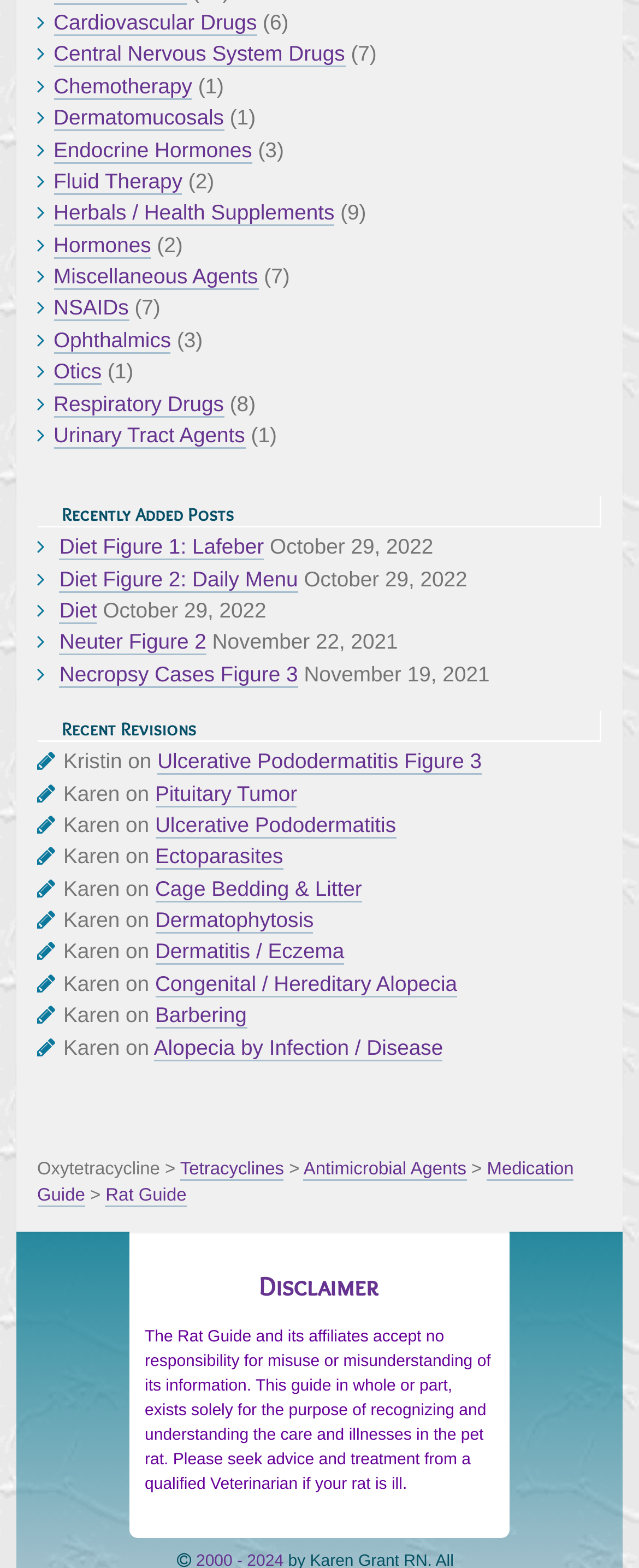Provide the bounding box coordinates of the area you need to click to execute the following instruction: "Learn about Oxytetracycline".

[0.058, 0.739, 0.25, 0.752]